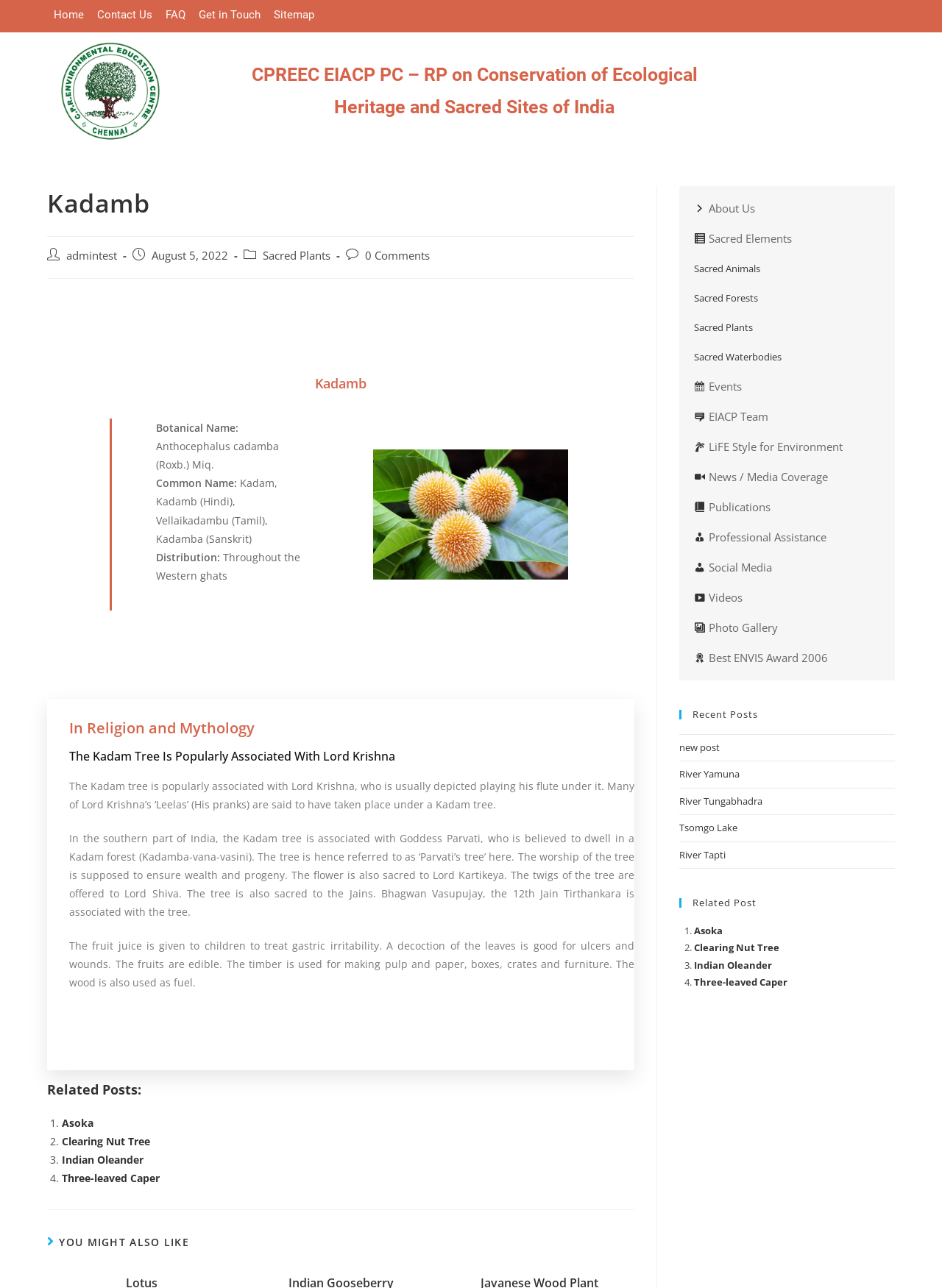What is the name of the tree described on this webpage?
Look at the image and construct a detailed response to the question.

The webpage provides information about a specific tree, and the heading 'Kadamb' is present multiple times on the page, indicating that it is the main topic of the webpage.